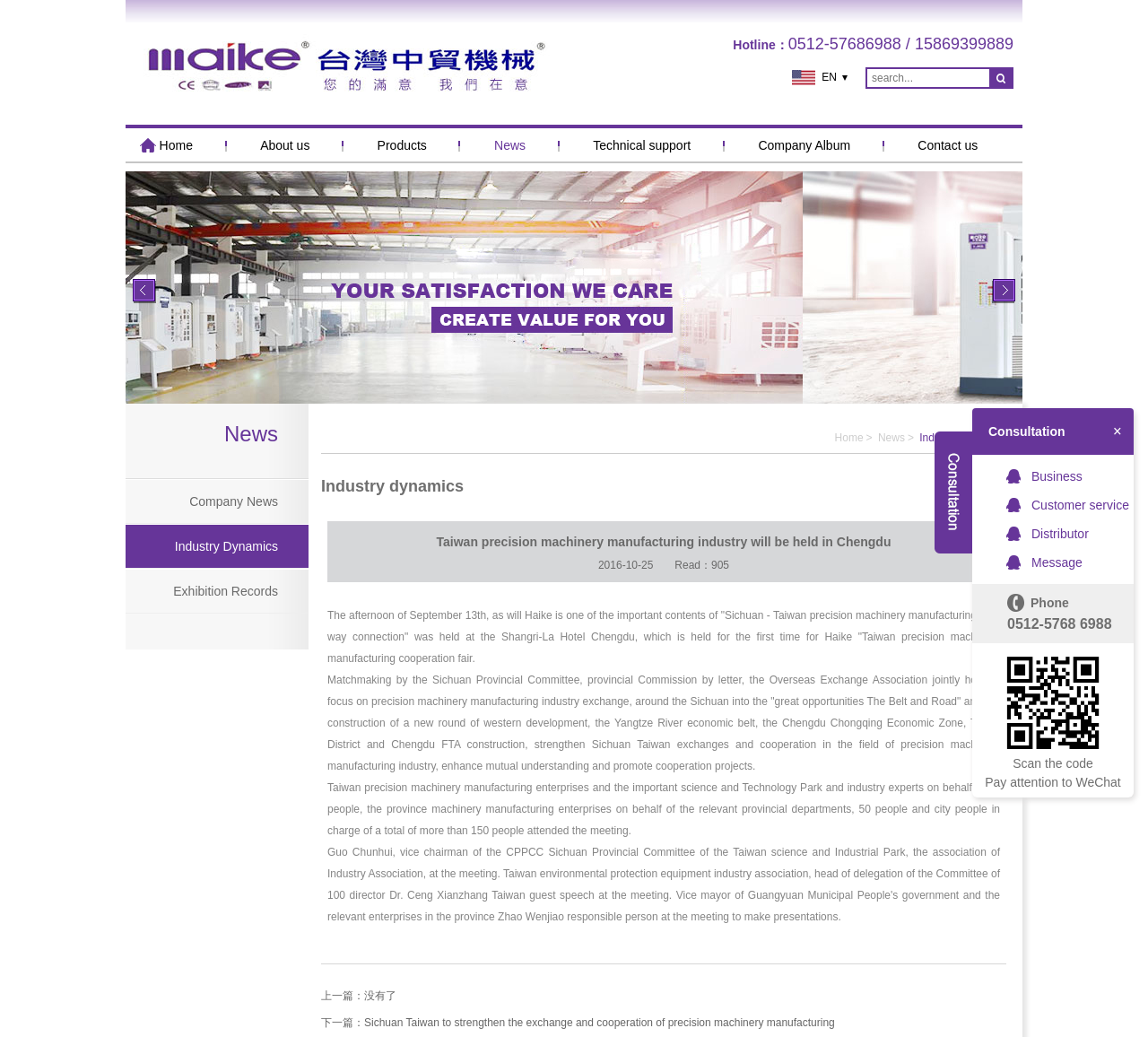Illustrate the webpage's structure and main components comprehensively.

This webpage appears to be a news article or blog post from a company in the precision machinery manufacturing industry. At the top of the page, there is a heading with the title "Maike-Taiwan precision machinery manufacturing industry will be held in Chengdu-Industry dynamics". Below this, there is a hotline number and a search bar with a button.

The main navigation menu is located on the top-left side of the page, with links to "Home", "About us", "Products", "News", "Technical support", "Company Album", and "Contact us". There are also two small icons on the top-right side of the page, which may be social media links or other external links.

The main content of the page is divided into two sections. On the left side, there is a list of news articles or links, with headings such as "Company News", "Industry Dynamics", and "Exhibition Records". On the right side, there is a main article with the title "Industry dynamics" and a subheading "Taiwan precision machinery manufacturing industry will be held in Chengdu". The article appears to be about a conference or event related to the industry, with details about the date, location, and attendees.

Below the main article, there are links to previous and next articles, as well as a section with contact information, including a phone number and a QR code to scan for WeChat. There are also several images on the page, including a logo or banner at the top and a few icons or graphics scattered throughout the content.